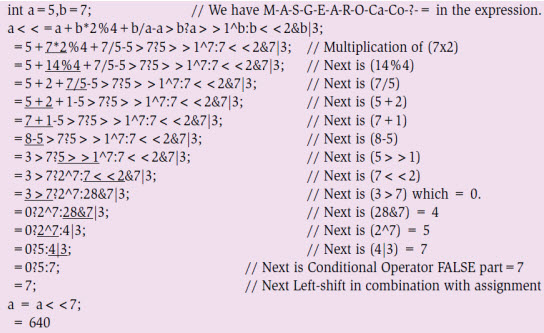Based on the image, please elaborate on the answer to the following question:
What operation is performed in the expression 7*2?

The expression 7*2 is an arithmetic operation that performs multiplication, as indicated in the caption, which explains how to perform arithmetic directly within conditional statements.